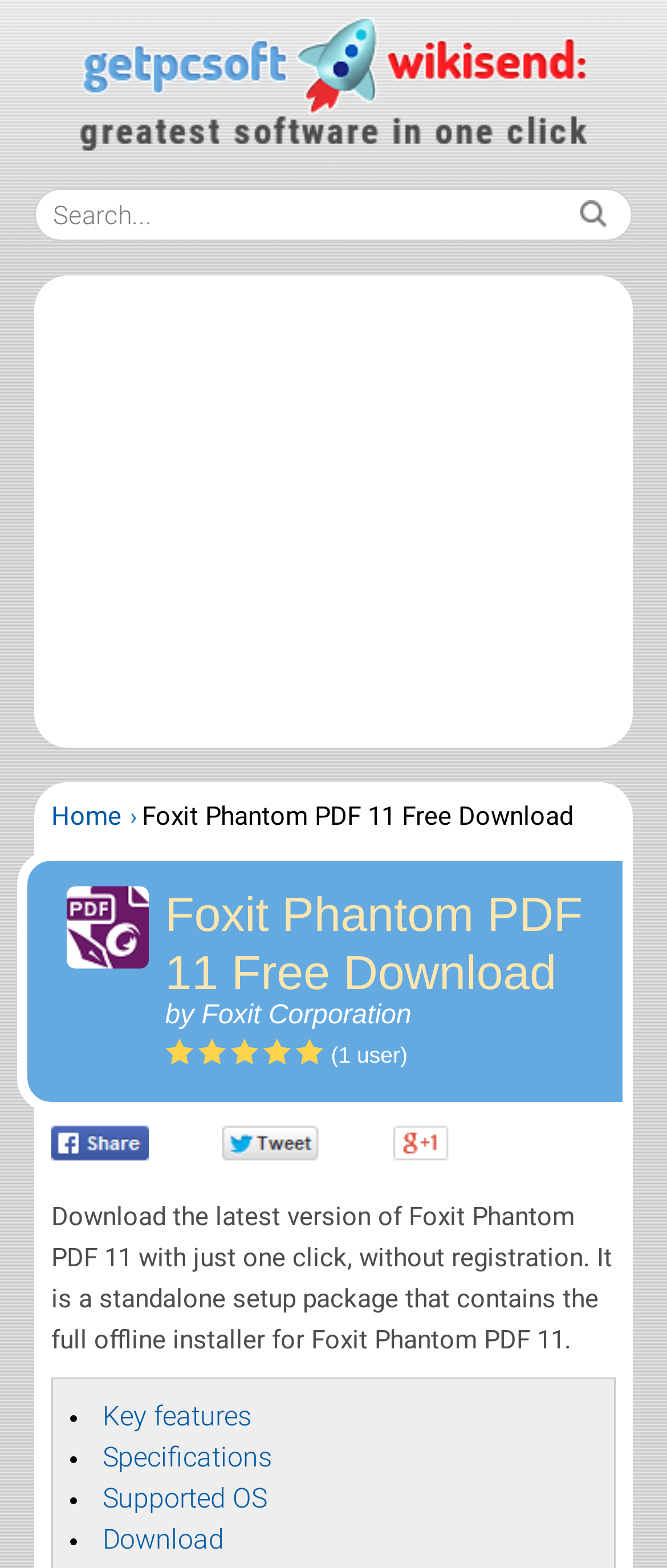Locate the bounding box coordinates of the region to be clicked to comply with the following instruction: "View key features". The coordinates must be four float numbers between 0 and 1, in the form [left, top, right, bottom].

[0.154, 0.893, 0.377, 0.914]